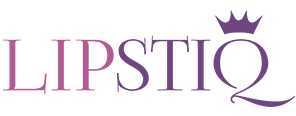Describe all the elements visible in the image meticulously.

The image features the logo of "LIPSTIQ," a lifestyle and celebrity news publication. The logo showcases a stylized design with the word "LIPSTIQ" in a modern, elegant font. The letters vary in shades of pink and purple, enhancing its vibrant and youthful appeal. A distinctive crown graphic sits above the "Q," adding a touch of royalty and sophistication. This logo represents the brand's focus on fashion, wellness, and celebrity news, capturing attention with its stylish aesthetic.